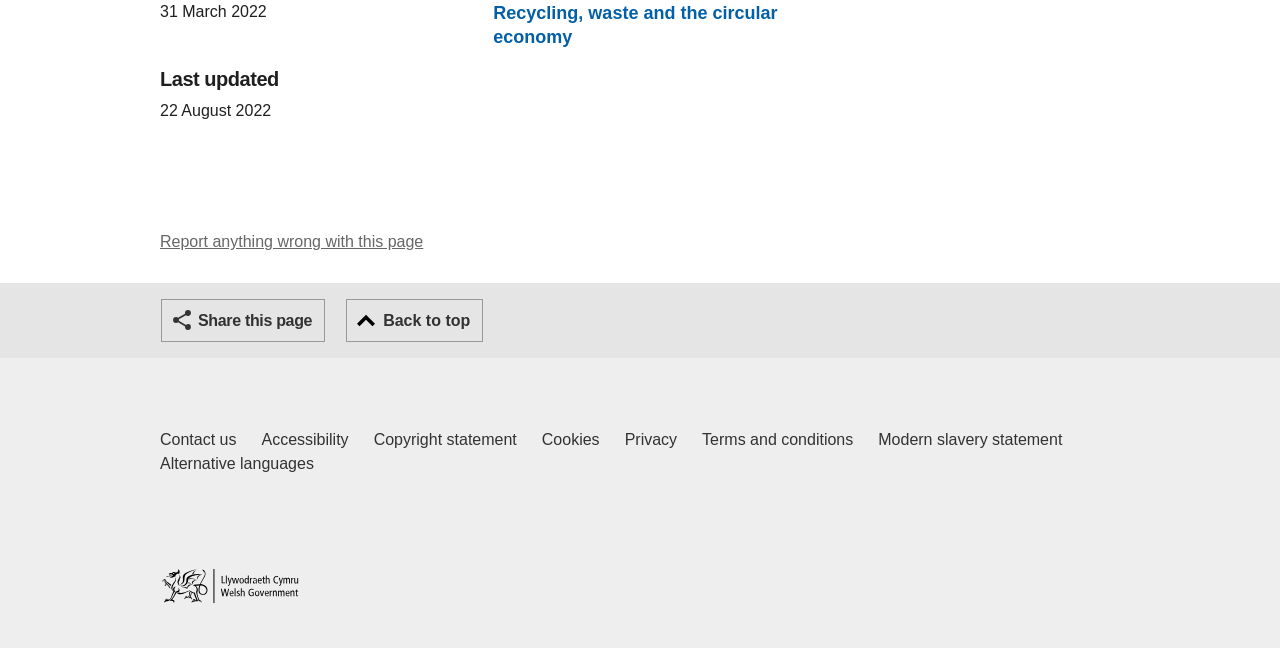Based on the image, provide a detailed response to the question:
What is the sub-topic of the page?

I found the sub-topic of the page by looking at the link element with the text 'Recycling, waste and the circular economy (Sub-topic)'.